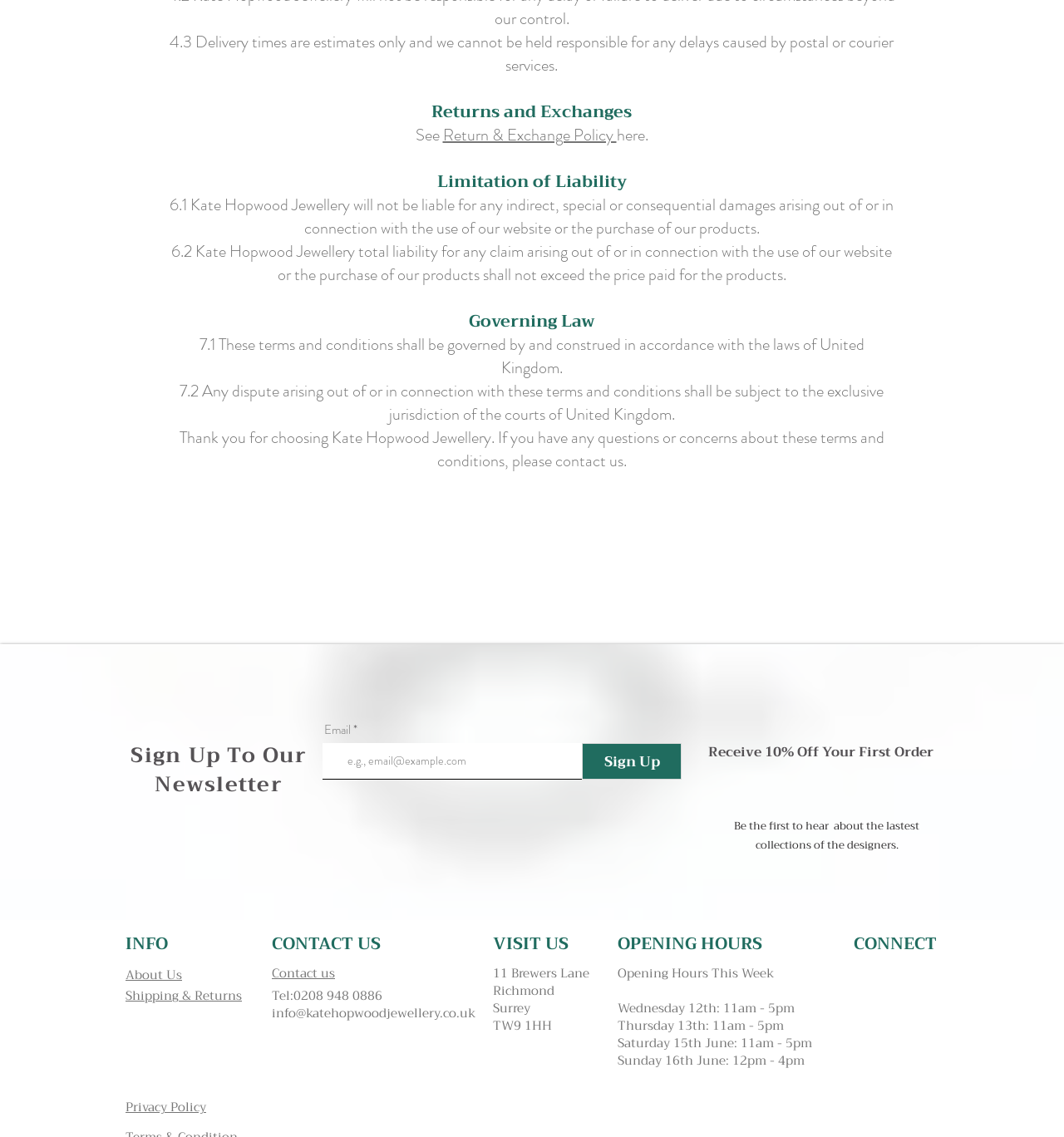What is the governing law for these terms and conditions?
Examine the webpage screenshot and provide an in-depth answer to the question.

The Governing Law section states that 'These terms and conditions shall be governed by and construed in accordance with the laws of United Kingdom.'